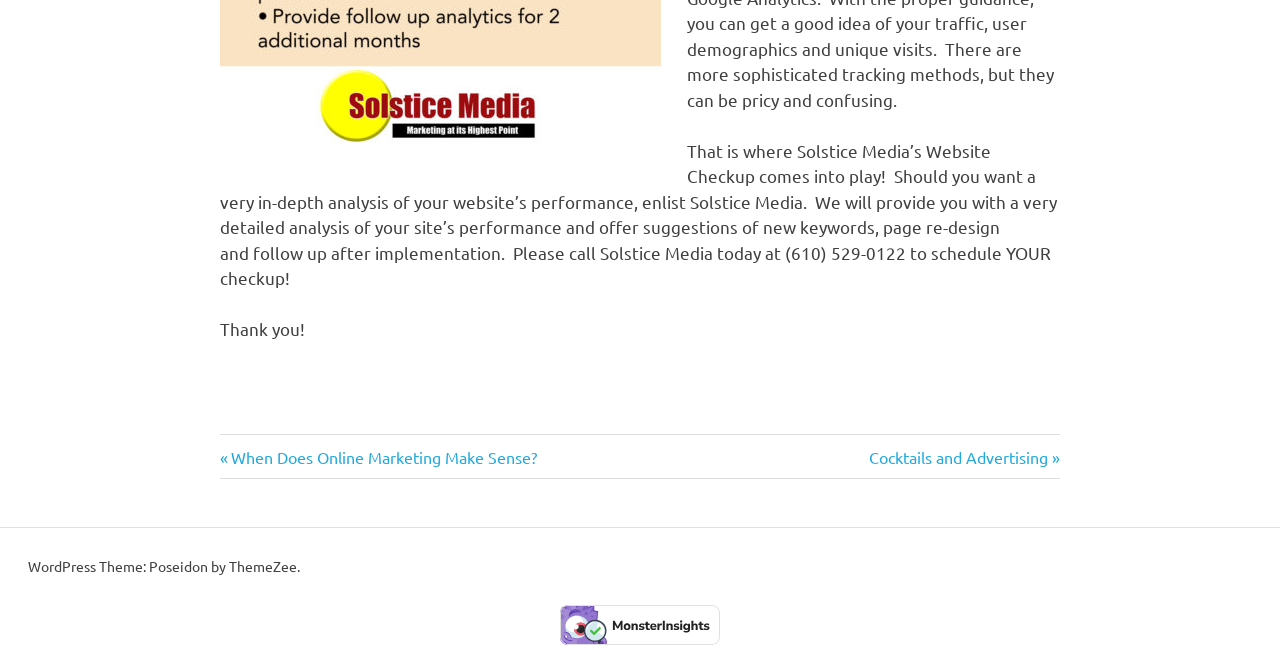Find the bounding box coordinates for the UI element whose description is: "Next Post:Cocktails and Advertising". The coordinates should be four float numbers between 0 and 1, in the format [left, top, right, bottom].

[0.679, 0.688, 0.828, 0.718]